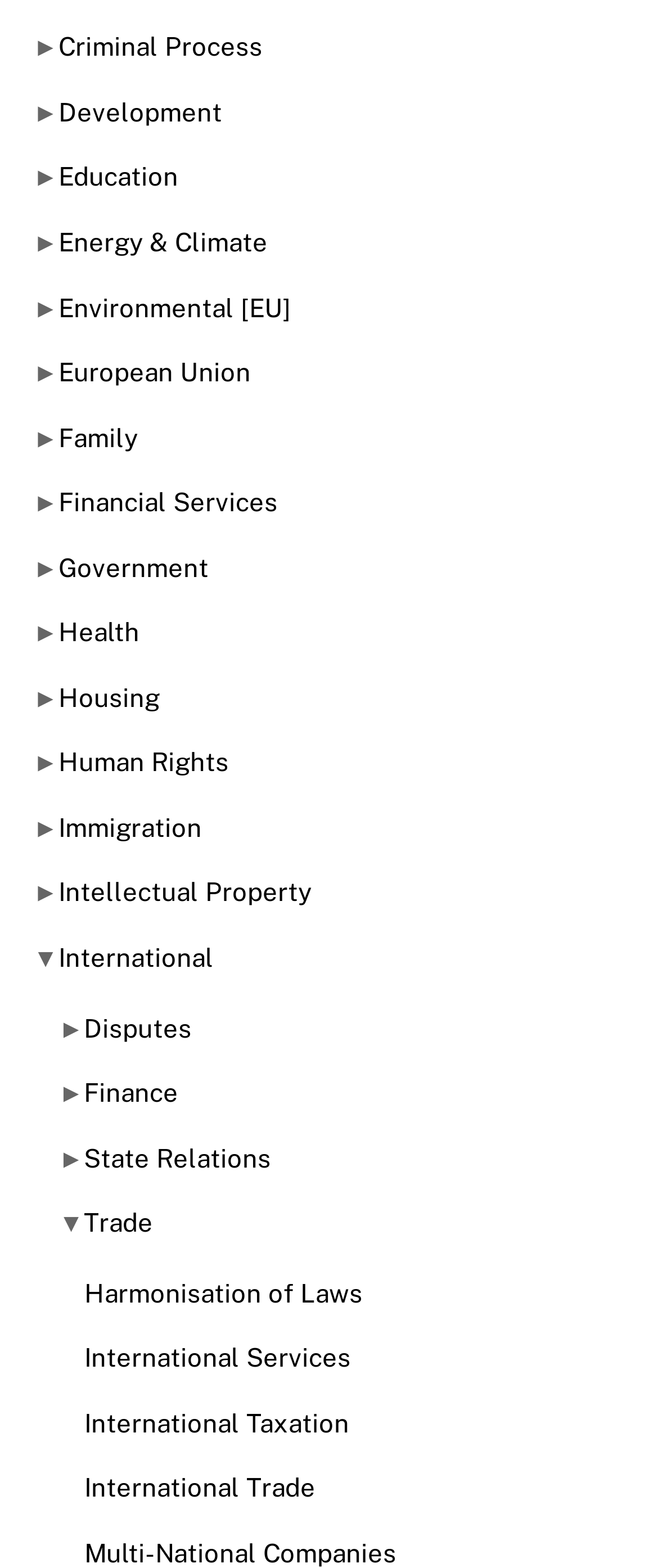Find the bounding box of the UI element described as follows: "Finance".

[0.128, 0.688, 0.271, 0.706]